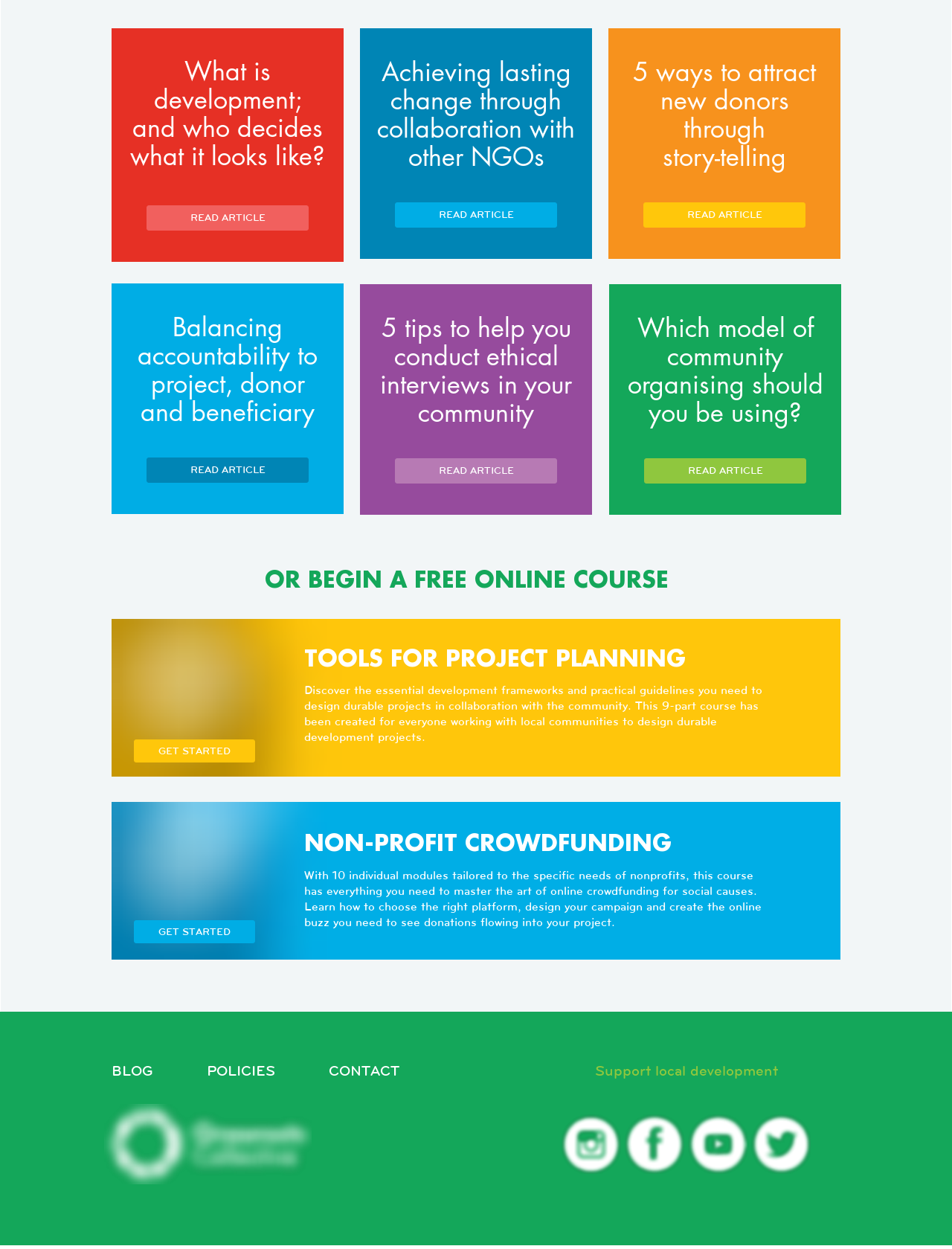Please identify the coordinates of the bounding box for the clickable region that will accomplish this instruction: "View post about caiman and jaguar".

None